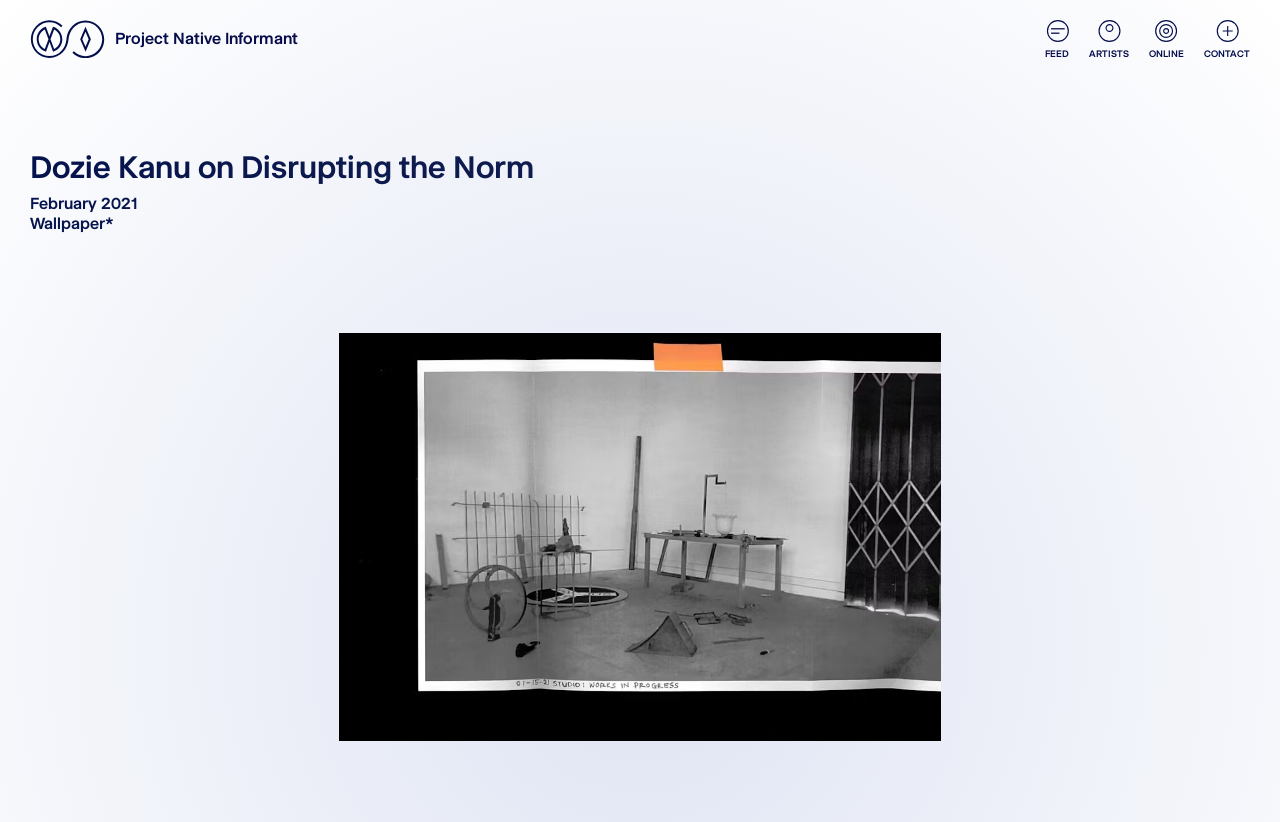How many images are there in the navigation links?
Use the image to answer the question with a single word or phrase.

4